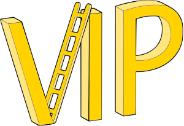Give a succinct answer to this question in a single word or phrase: 
What is the dynamic aspect added to the composition?

A ladder